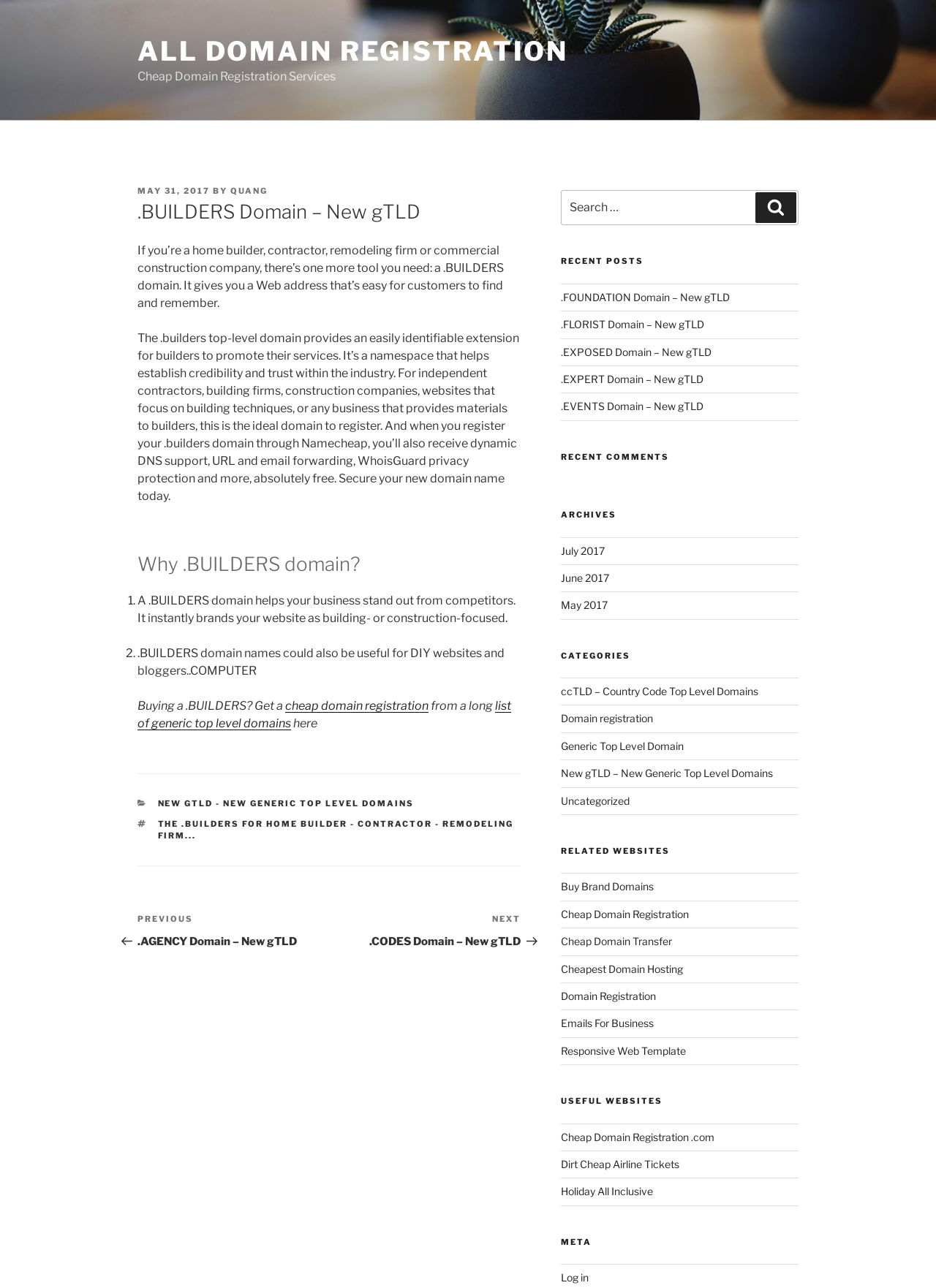Find and provide the bounding box coordinates for the UI element described here: "Cheap Domain Registration .com". The coordinates should be given as four float numbers between 0 and 1: [left, top, right, bottom].

[0.599, 0.878, 0.763, 0.887]